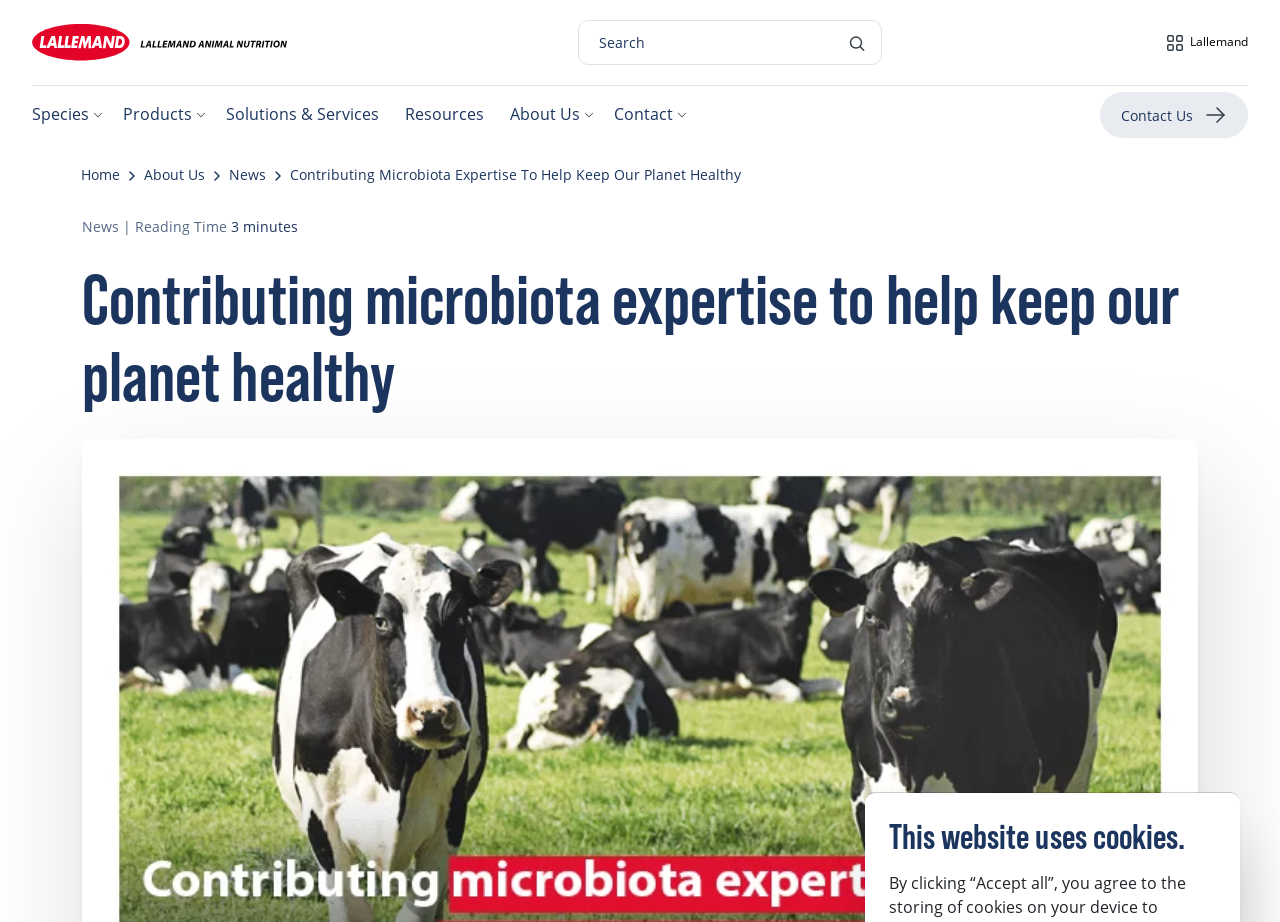Could you determine the bounding box coordinates of the clickable element to complete the instruction: "Choose your country or region"? Provide the coordinates as four float numbers between 0 and 1, i.e., [left, top, right, bottom].

[0.093, 0.312, 0.459, 0.374]